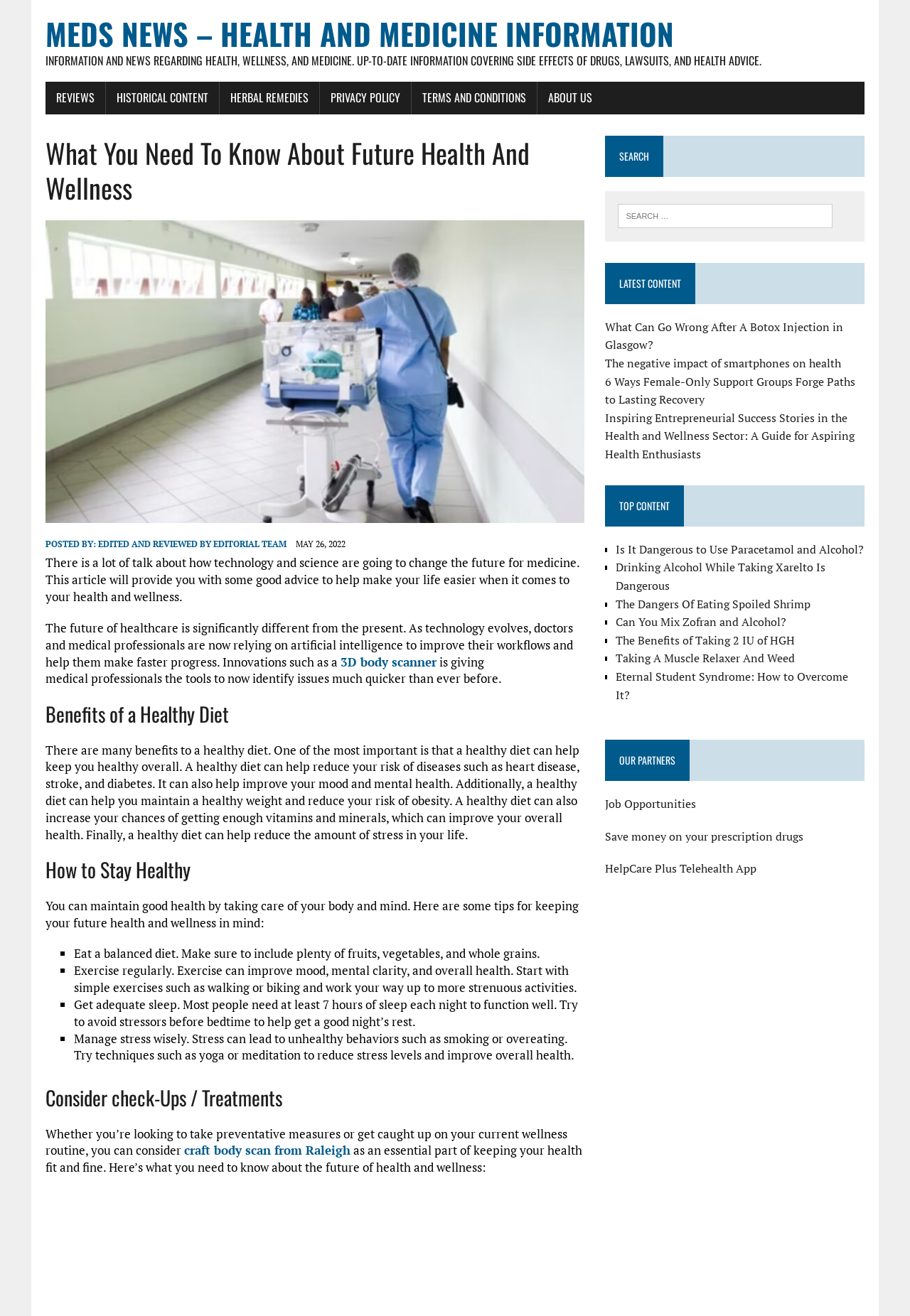Identify the bounding box coordinates of the region that should be clicked to execute the following instruction: "Explore herbal remedies".

[0.241, 0.062, 0.351, 0.087]